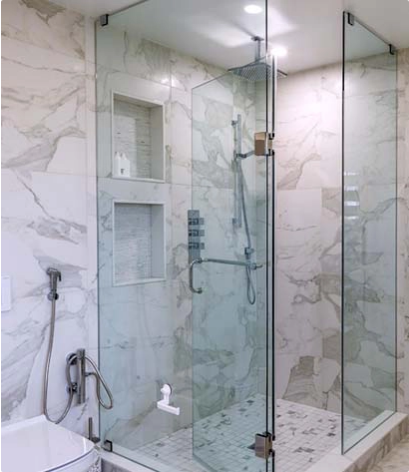Summarize the image with a detailed caption.

The image showcases a beautifully designed bathroom featuring a modern glass shower enclosure. The shower area is neatly separated by transparent glass panels that enhance the spacious feel of the room. The walls are adorned with elegant marble tiles, creating a luxurious ambiance. Visible fixtures include a sleek rainfall showerhead and a handheld shower, both mounted on the wall, allowing for versatile use. Additionally, there are built-in niches within the wall for storage, likely intended for toiletries, indicating thoughtful design tailored for functionality. The overall aesthetic is a perfect blend of contemporary style and practicality, making it ideal for those looking to refresh their bathroom space.